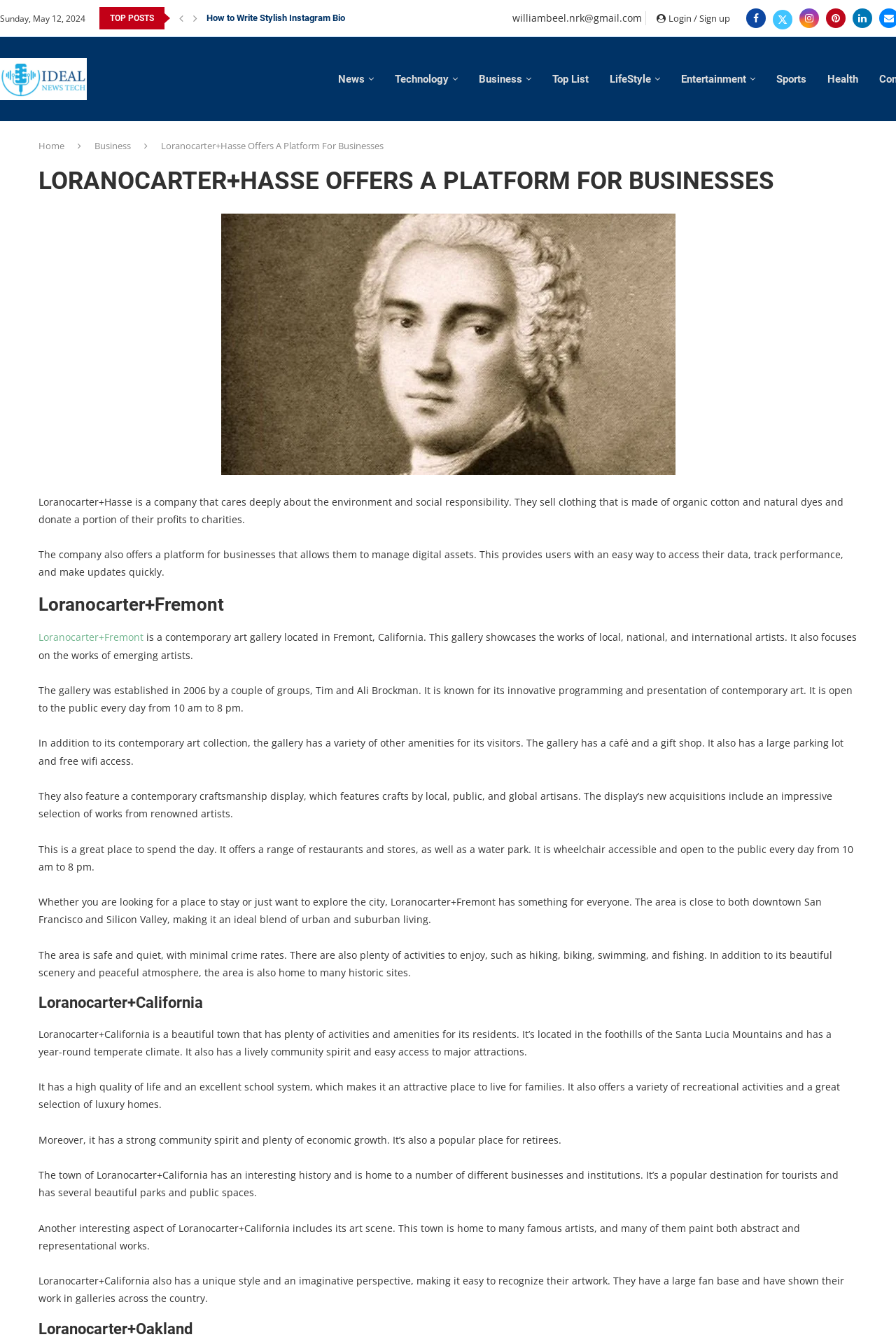How many categories are available in the top navigation menu?
With the help of the image, please provide a detailed response to the question.

I counted the categories available in the top navigation menu, which are News, Technology, Business, Top List, LifeStyle, Entertainment, and Sports, totaling 7 categories.